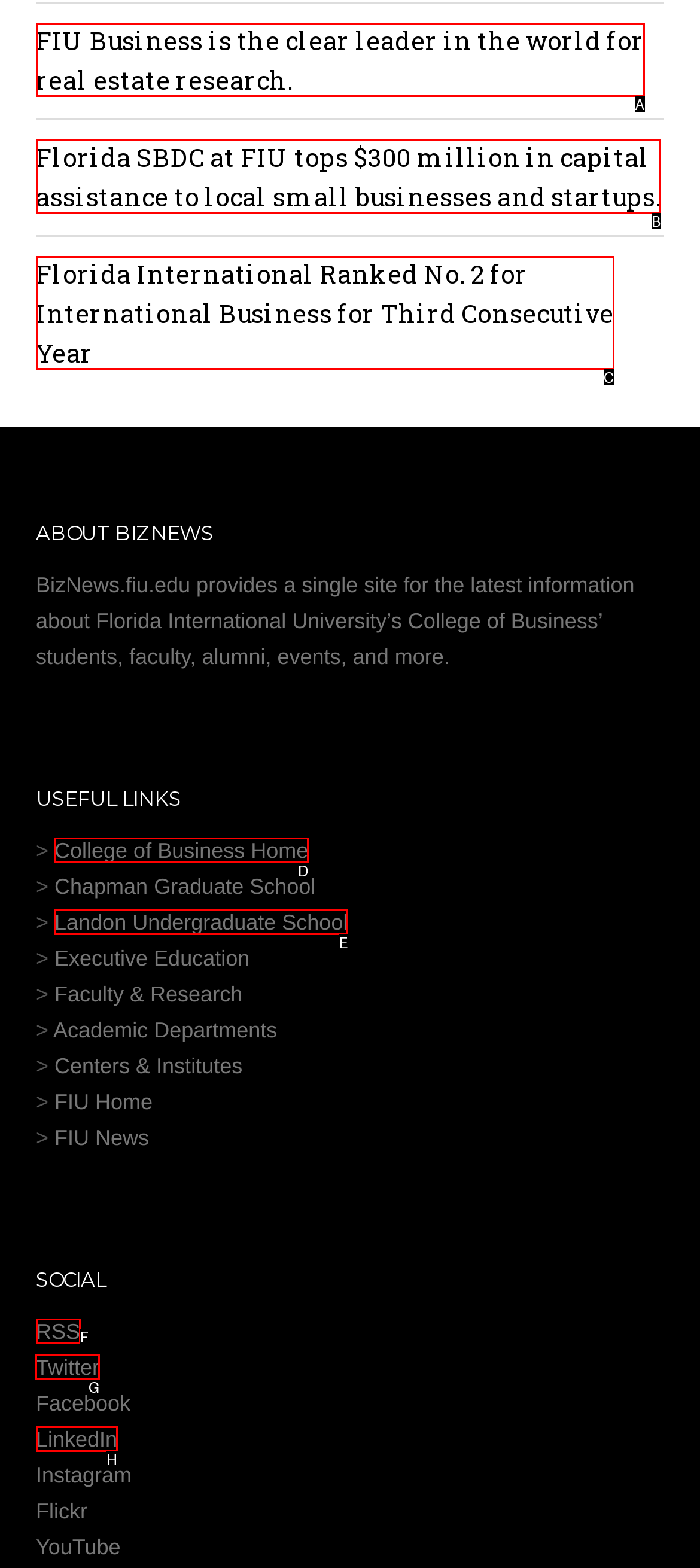Identify the correct UI element to click on to achieve the following task: Follow FIU Business on Twitter Respond with the corresponding letter from the given choices.

G